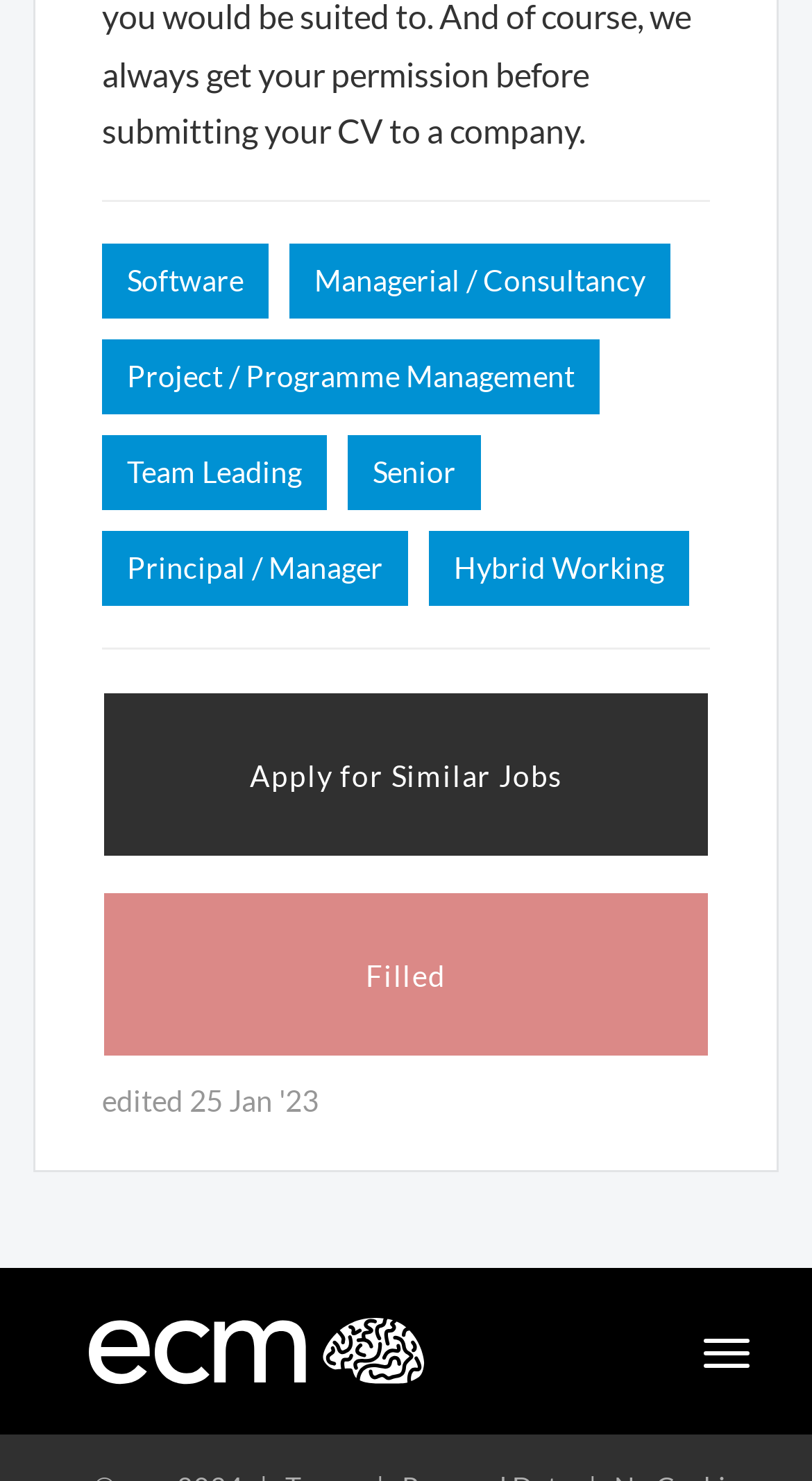Determine the bounding box for the described HTML element: "aria-label="Quick actions"". Ensure the coordinates are four float numbers between 0 and 1 in the format [left, top, right, bottom].

None